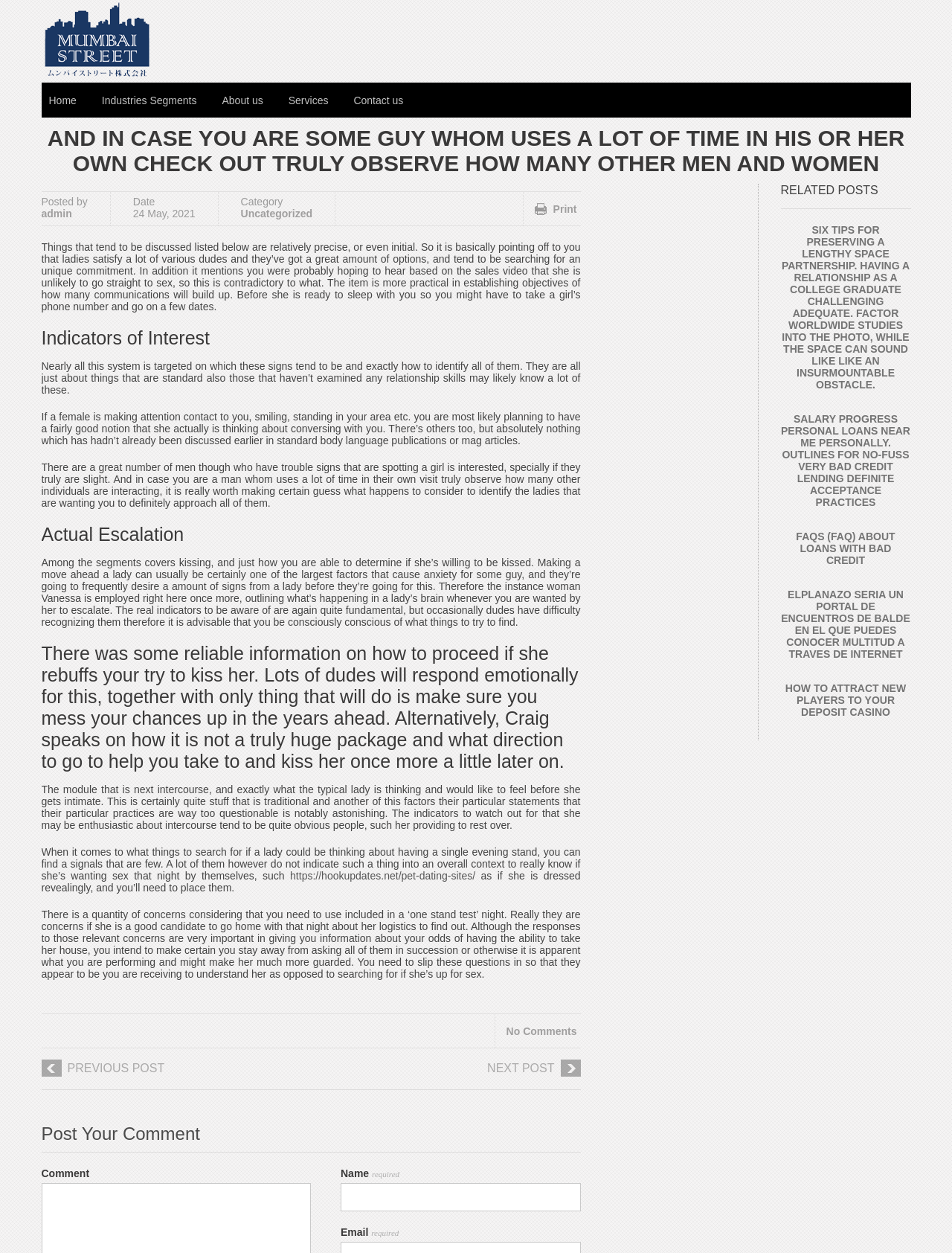Specify the bounding box coordinates (top-left x, top-left y, bottom-right x, bottom-right y) of the UI element in the screenshot that matches this description: Home

[0.043, 0.066, 0.088, 0.094]